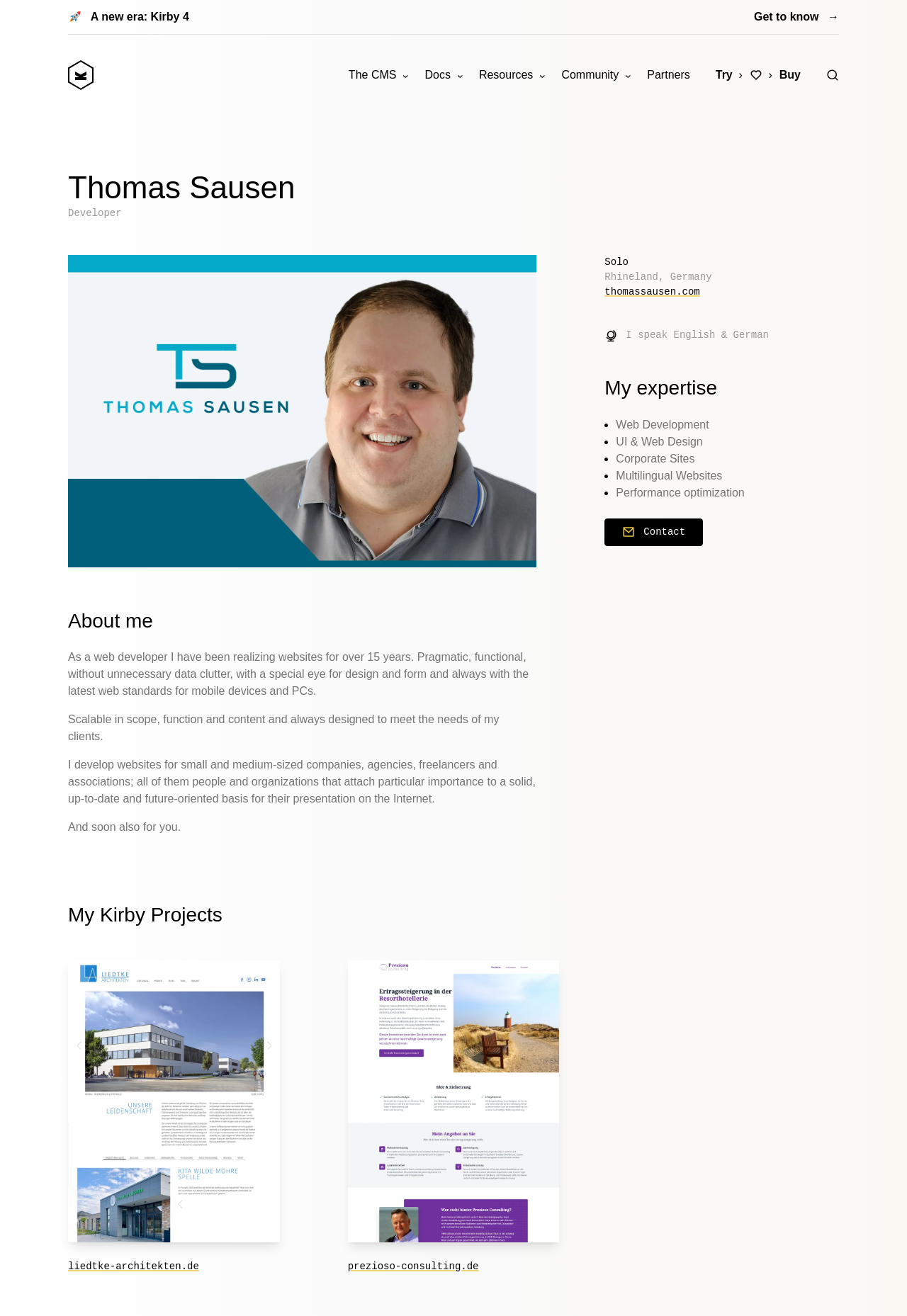Given the description: "Buy", determine the bounding box coordinates of the UI element. The coordinates should be formatted as four float numbers between 0 and 1, [left, top, right, bottom].

[0.85, 0.048, 0.892, 0.066]